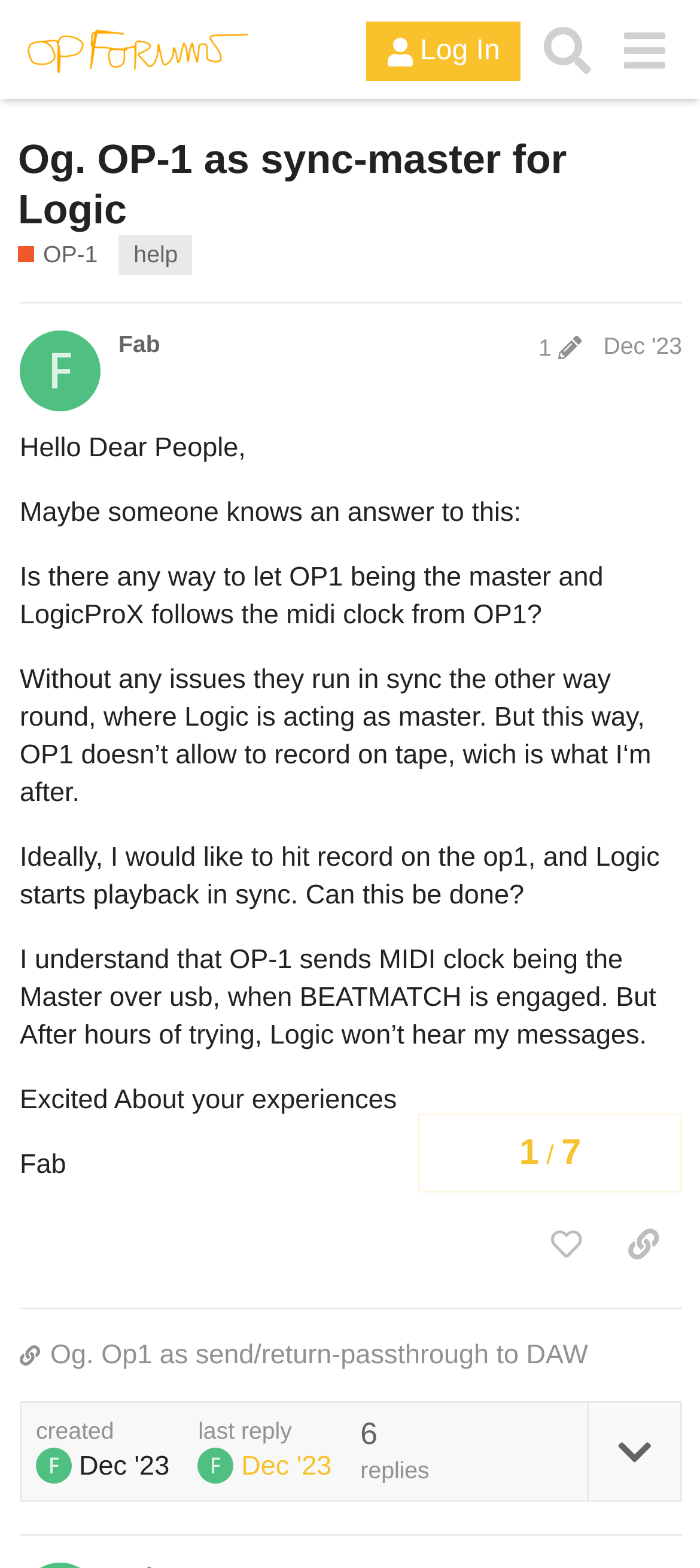Provide a brief response to the question below using one word or phrase:
How many replies are there to this topic?

6